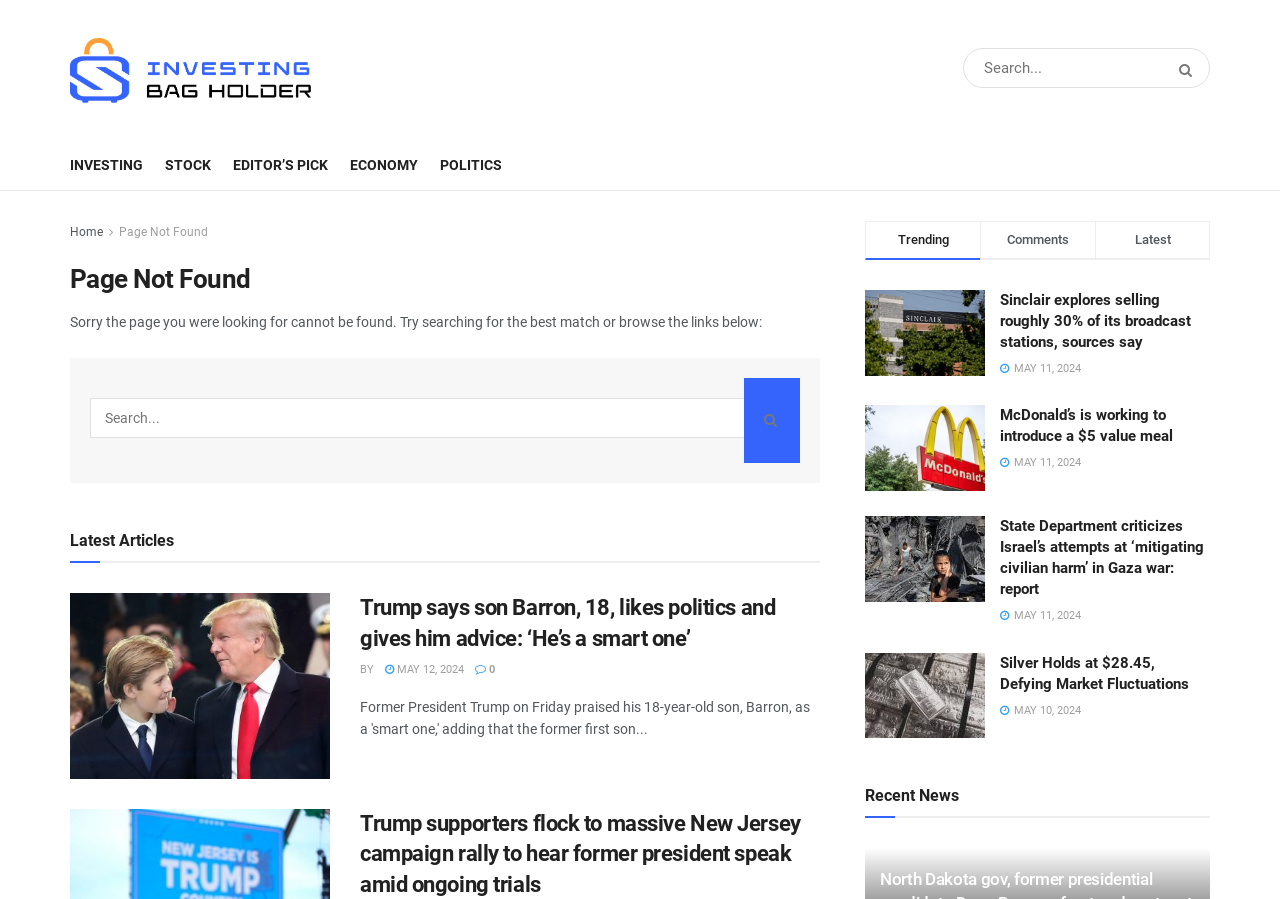What is the current page status?
Answer the question using a single word or phrase, according to the image.

Page Not Found